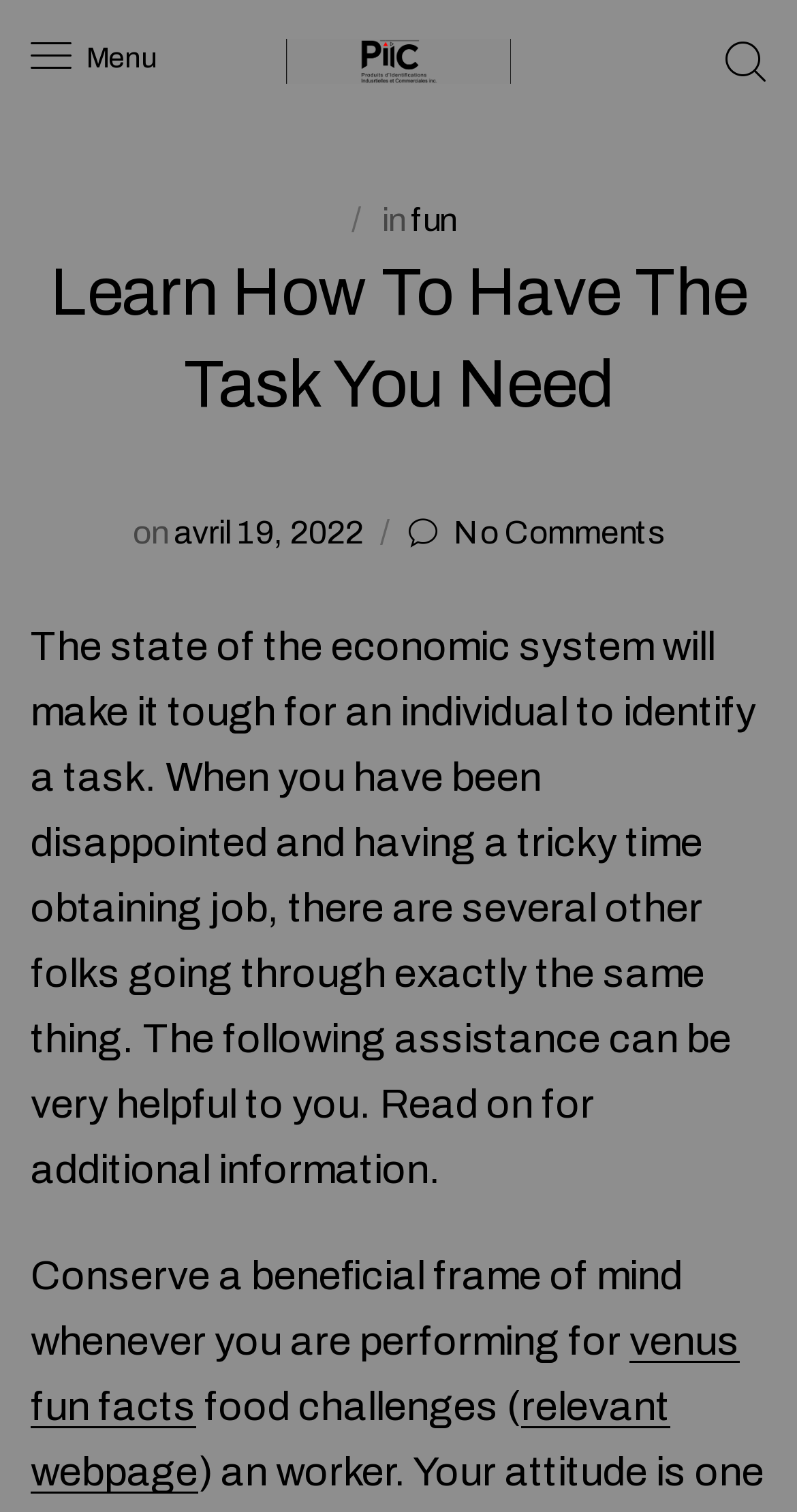Find the bounding box coordinates for the HTML element described in this sentence: "venus fun facts". Provide the coordinates as four float numbers between 0 and 1, in the format [left, top, right, bottom].

[0.038, 0.871, 0.928, 0.944]